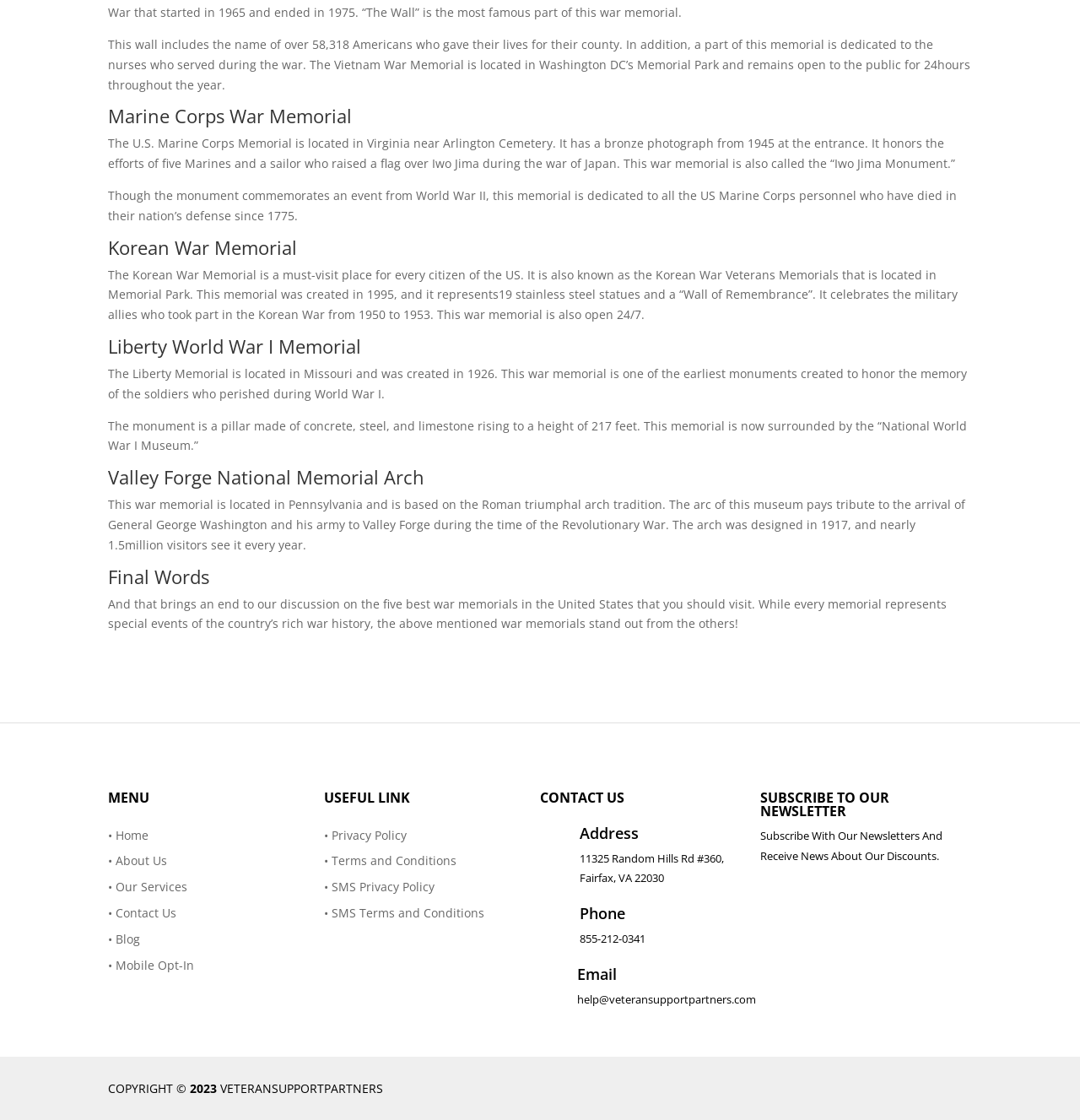Pinpoint the bounding box coordinates for the area that should be clicked to perform the following instruction: "Contact via phone".

[0.537, 0.831, 0.598, 0.845]